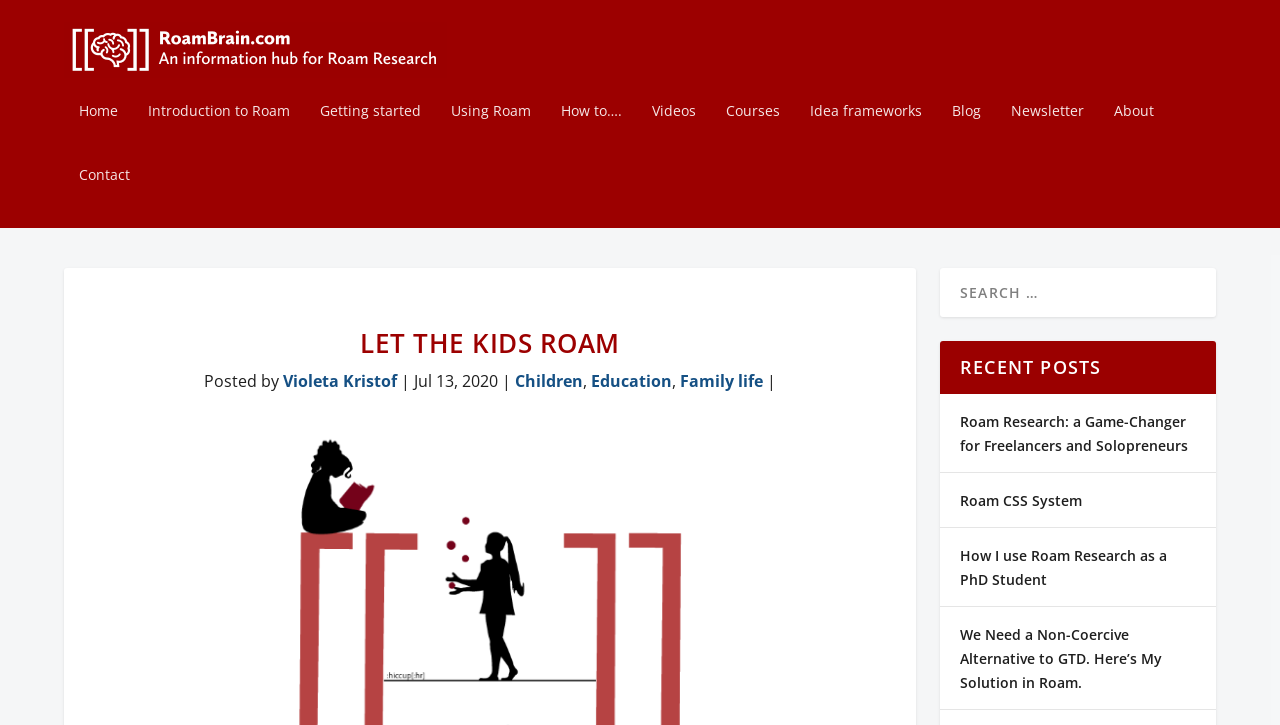Please determine the bounding box coordinates of the section I need to click to accomplish this instruction: "view recent posts".

[0.734, 0.47, 0.95, 0.544]